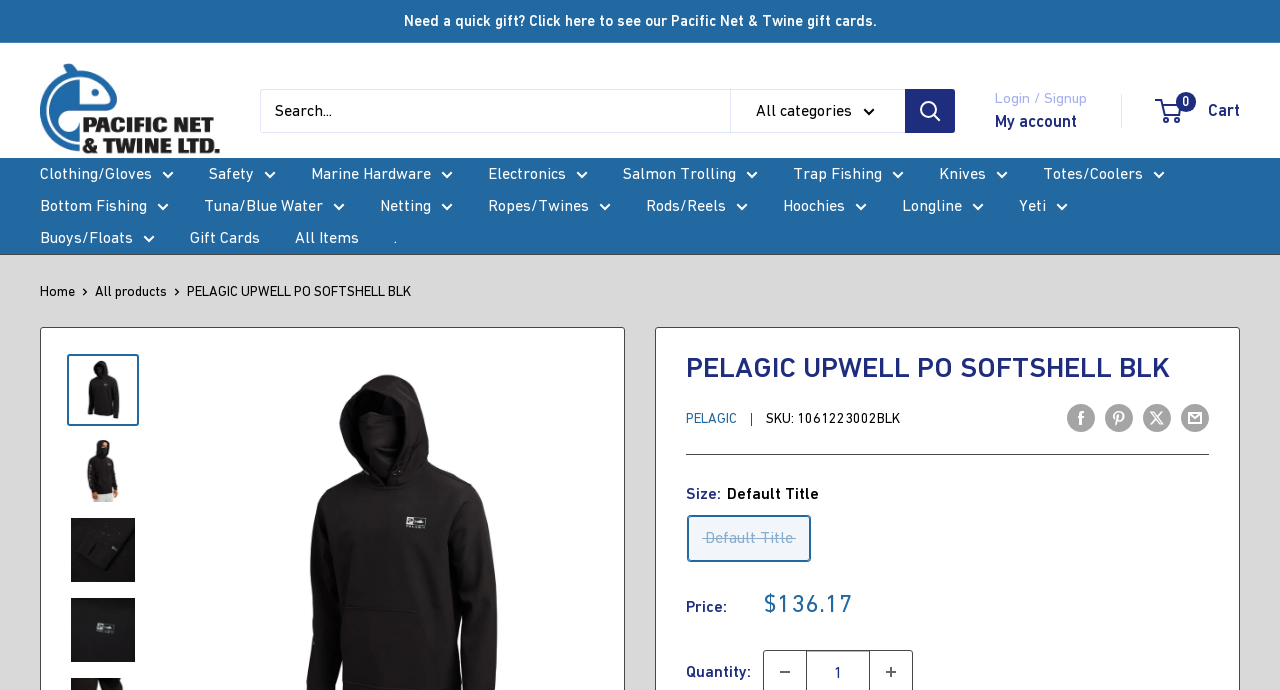What is the SKU of the product?
Look at the screenshot and respond with a single word or phrase.

1061223002BLK